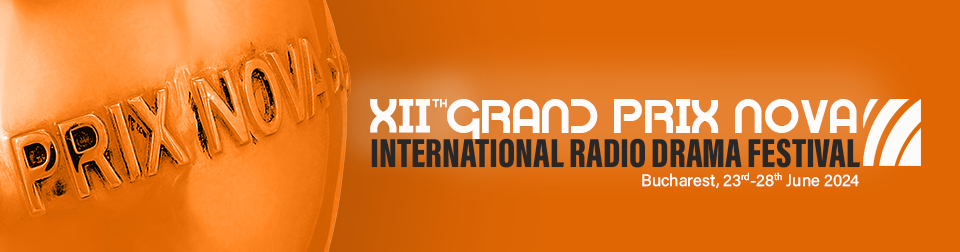Describe every aspect of the image in detail.

The image showcases the promotional banner for the XII Grand Prix Nova, an International Radio Drama Festival scheduled to take place in Bucharest from June 23rd to 28th, 2024. The striking orange background complements the bold white text that prominently features the festival's name, "Grand Prix Nova," along with its distinguished Roman numeral designation for the twelfth iteration. A stylish design element, potentially representing an award trophy or emblem, further emphasizes the festival's prestigious nature, reflecting its celebration of excellence in radio drama. This visual serves to attract participants and audiences alike, highlighting a key cultural event dedicated to the art of radio storytelling.